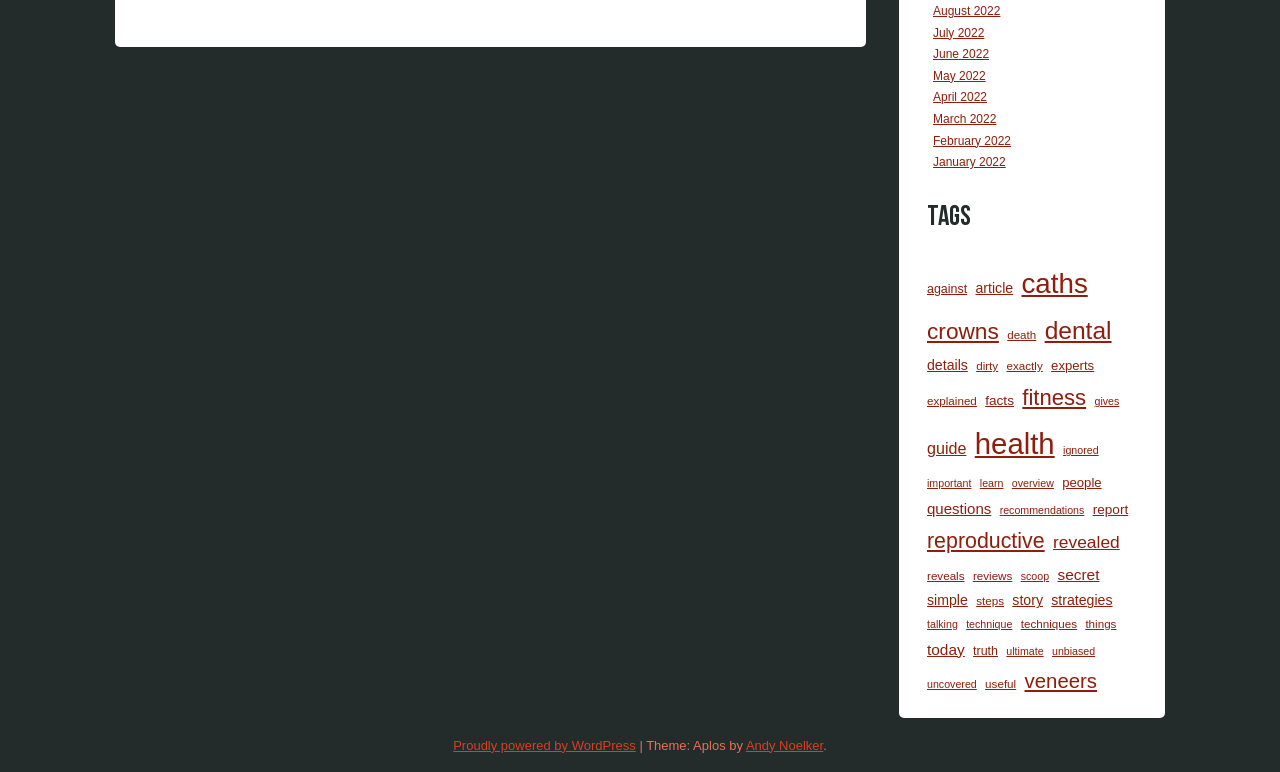Give a one-word or short-phrase answer to the following question: 
What is the theme of the website?

Aplos